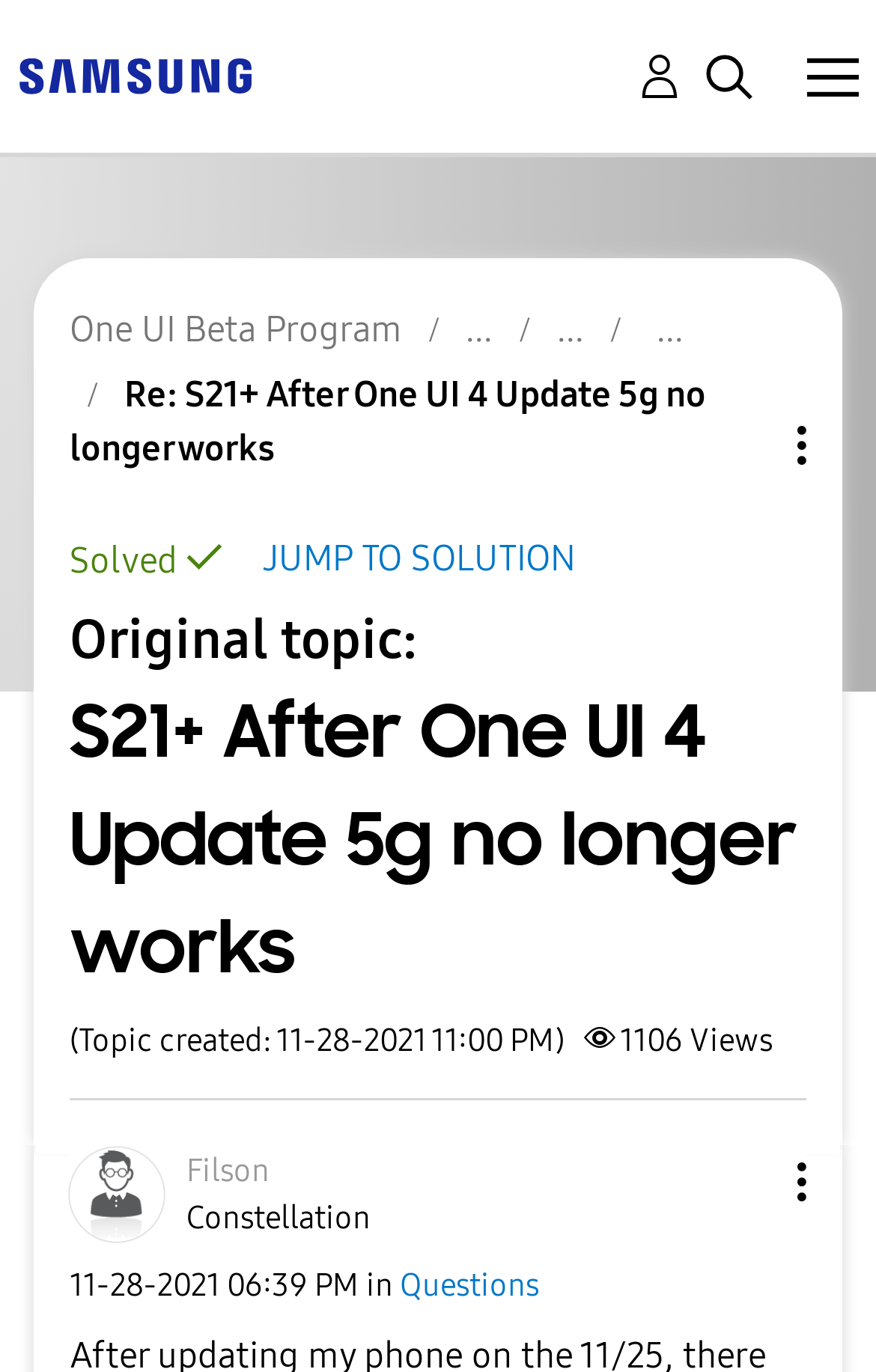Determine the bounding box coordinates of the target area to click to execute the following instruction: "Search for something."

[0.804, 0.04, 0.858, 0.074]